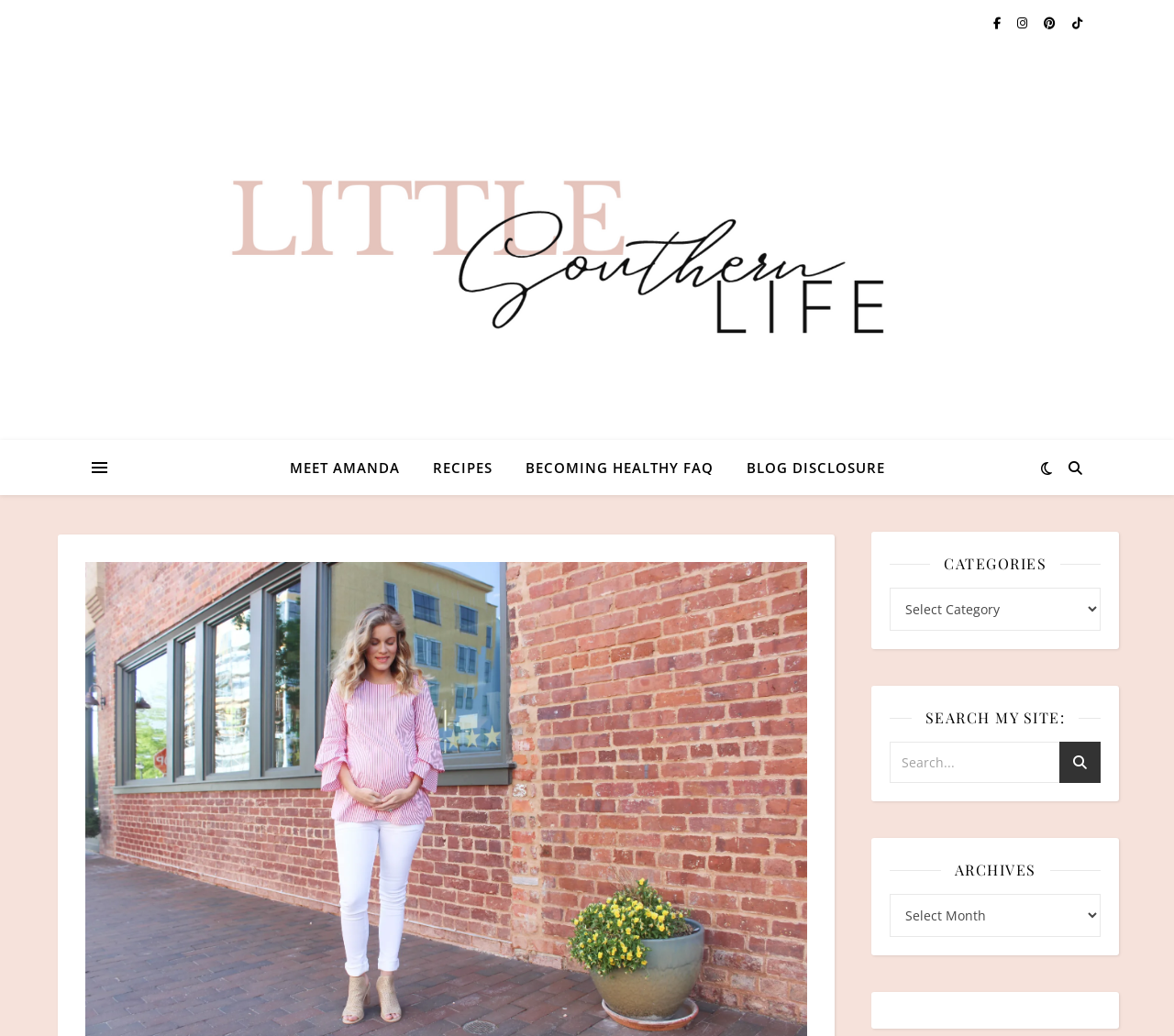Provide a brief response to the question using a single word or phrase: 
How many navigation links are at the top of the page?

4